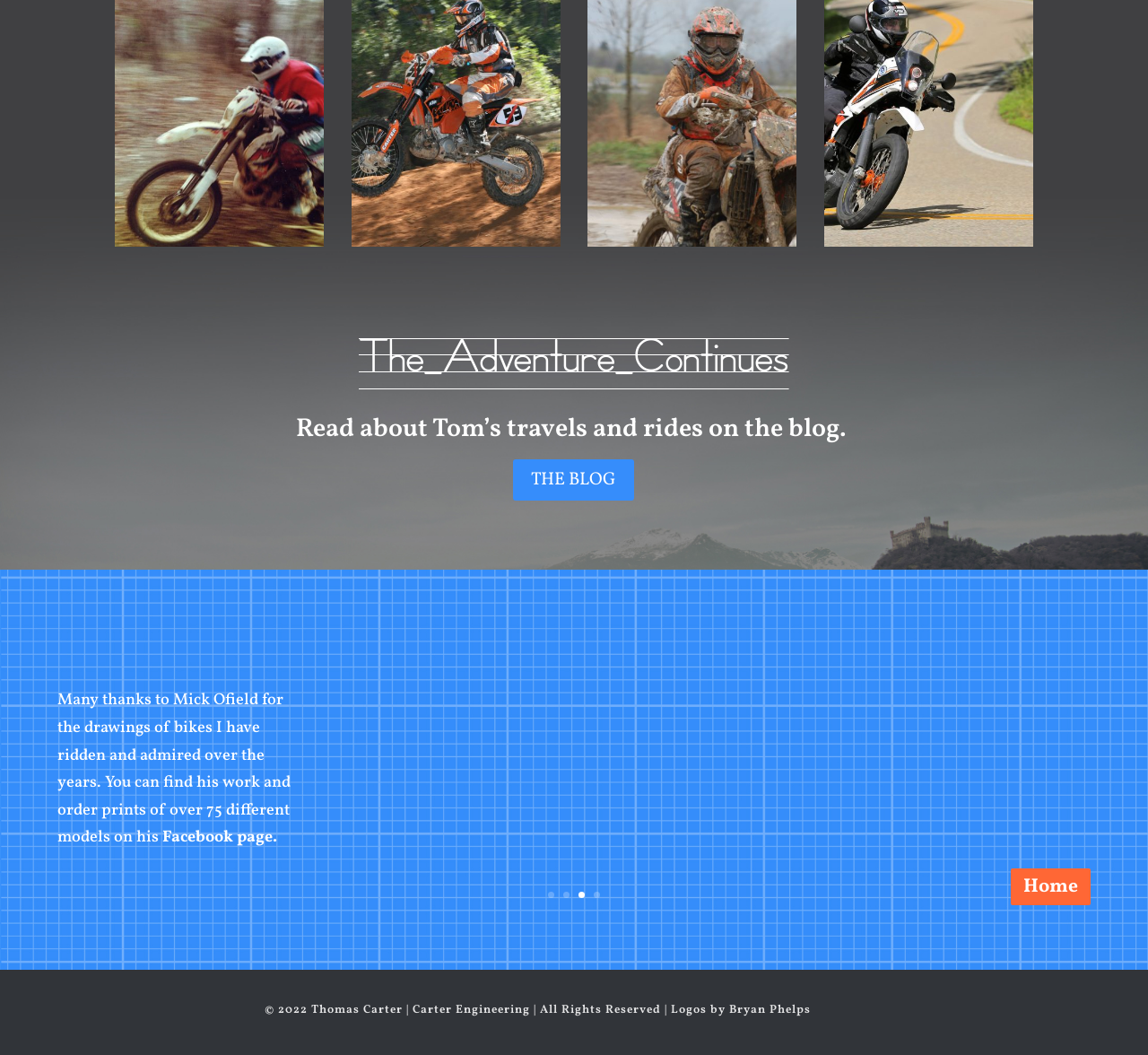Please specify the bounding box coordinates of the clickable section necessary to execute the following command: "Learn more about the Alexapure water filter".

None